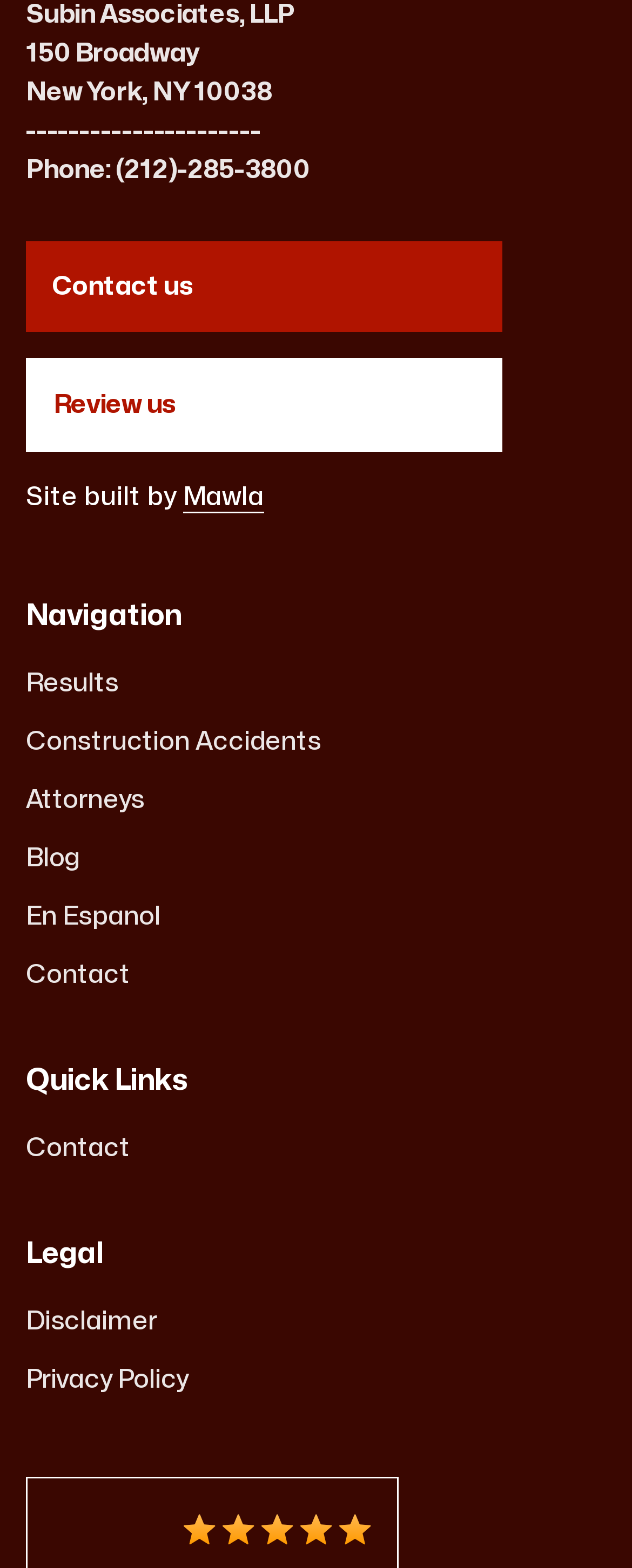How many footer icons are there?
Please answer using one word or phrase, based on the screenshot.

5